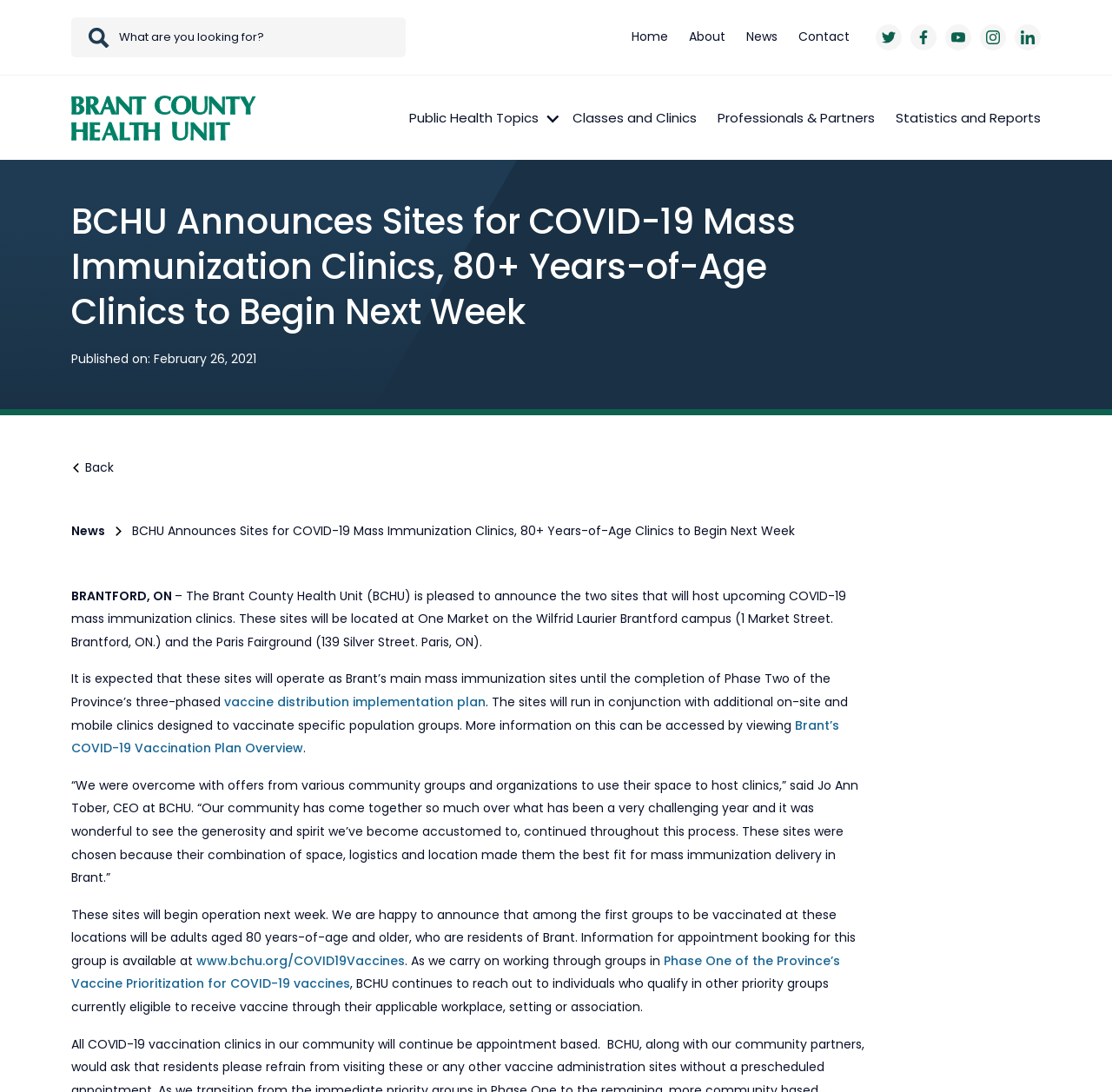Based on the element description: "www.bchu.org/COVID19Vaccines", identify the UI element and provide its bounding box coordinates. Use four float numbers between 0 and 1, [left, top, right, bottom].

[0.177, 0.872, 0.364, 0.888]